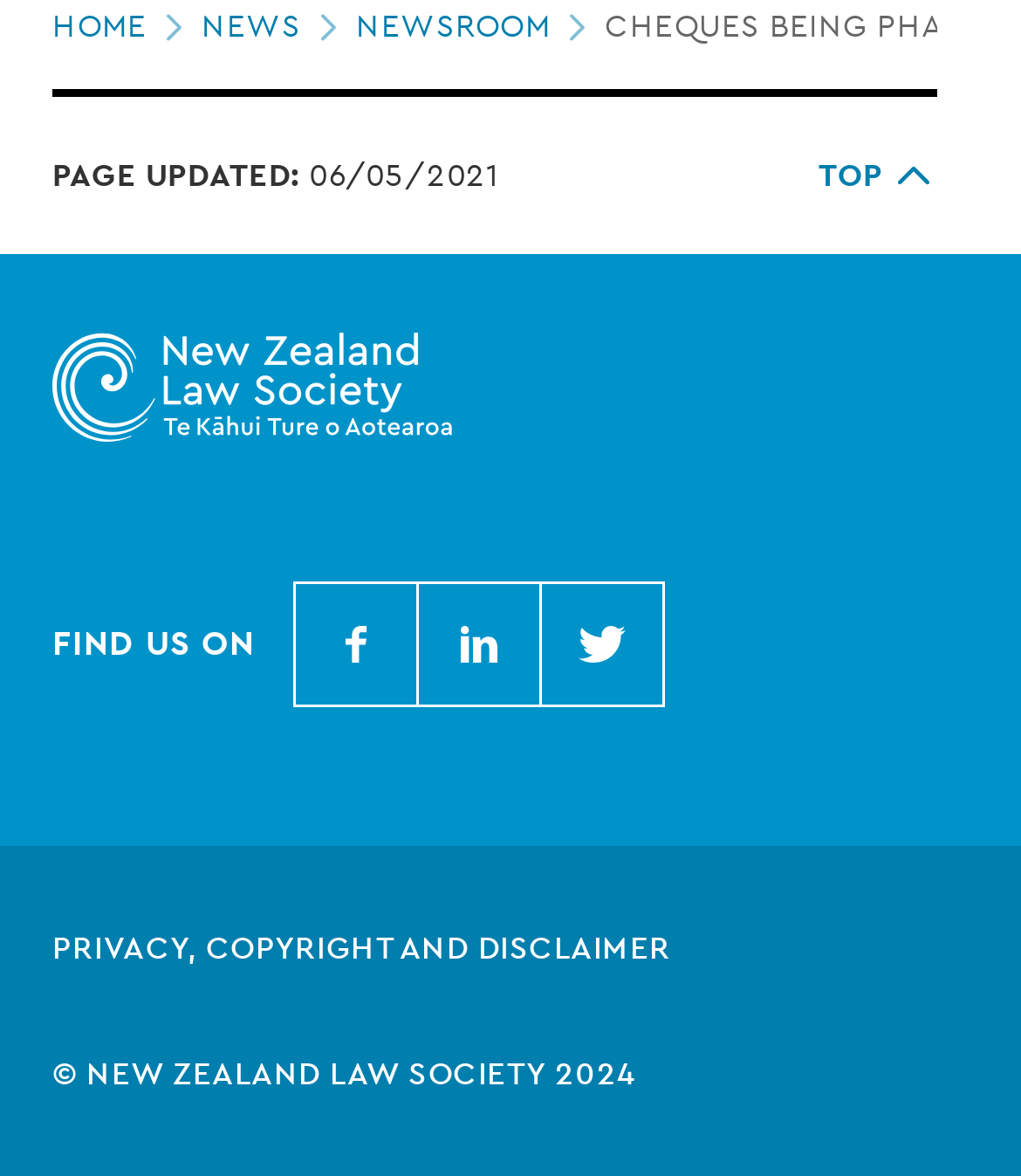Please use the details from the image to answer the following question comprehensively:
What is the date of the last page update?

I found the date of the last page update by looking at the StaticText element with the text 'PAGE UPDATED:' and its corresponding time element, which displays the date '06/05/2021'.